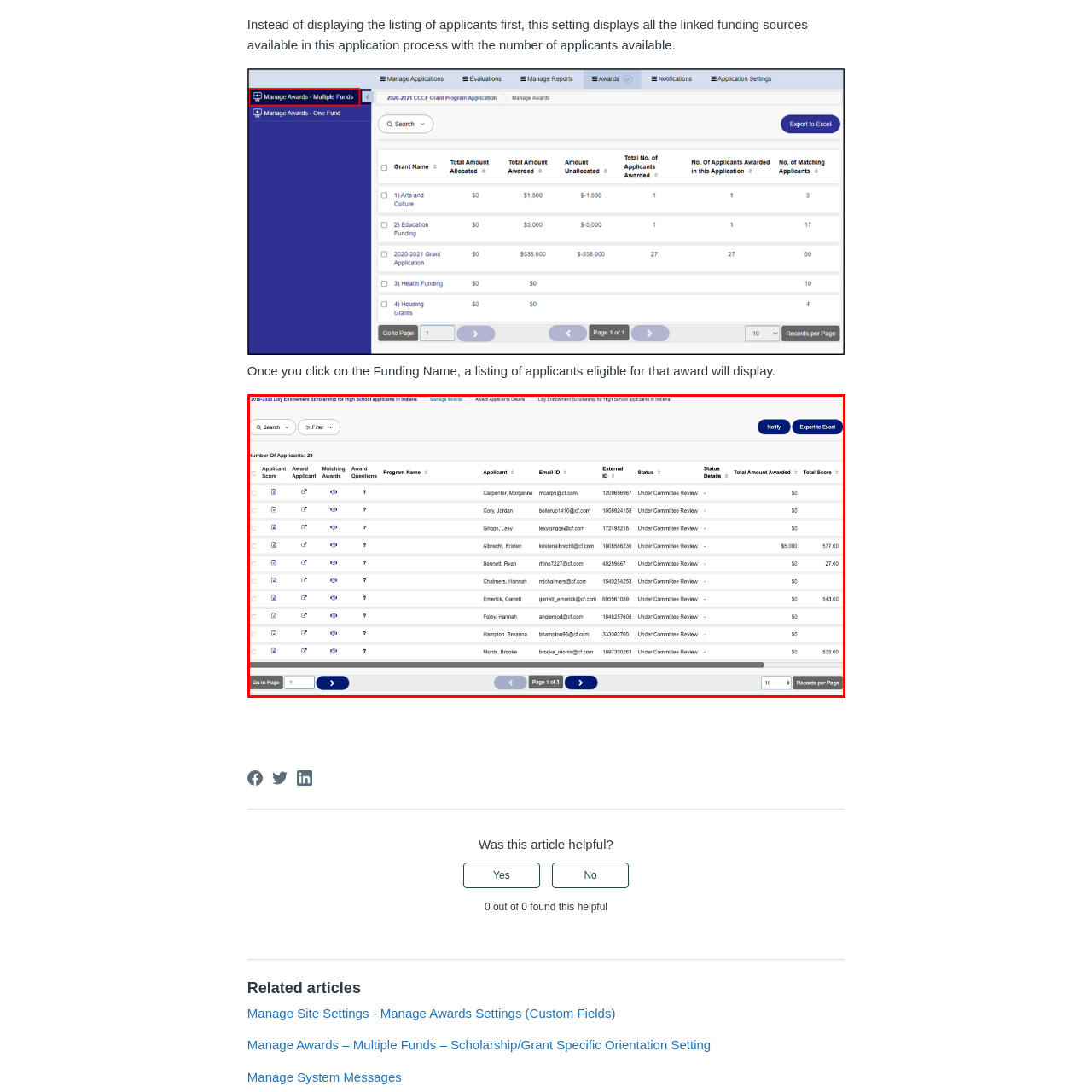View the element within the red boundary, What is the current status of all applicants? 
Deliver your response in one word or phrase.

Under Committee Review